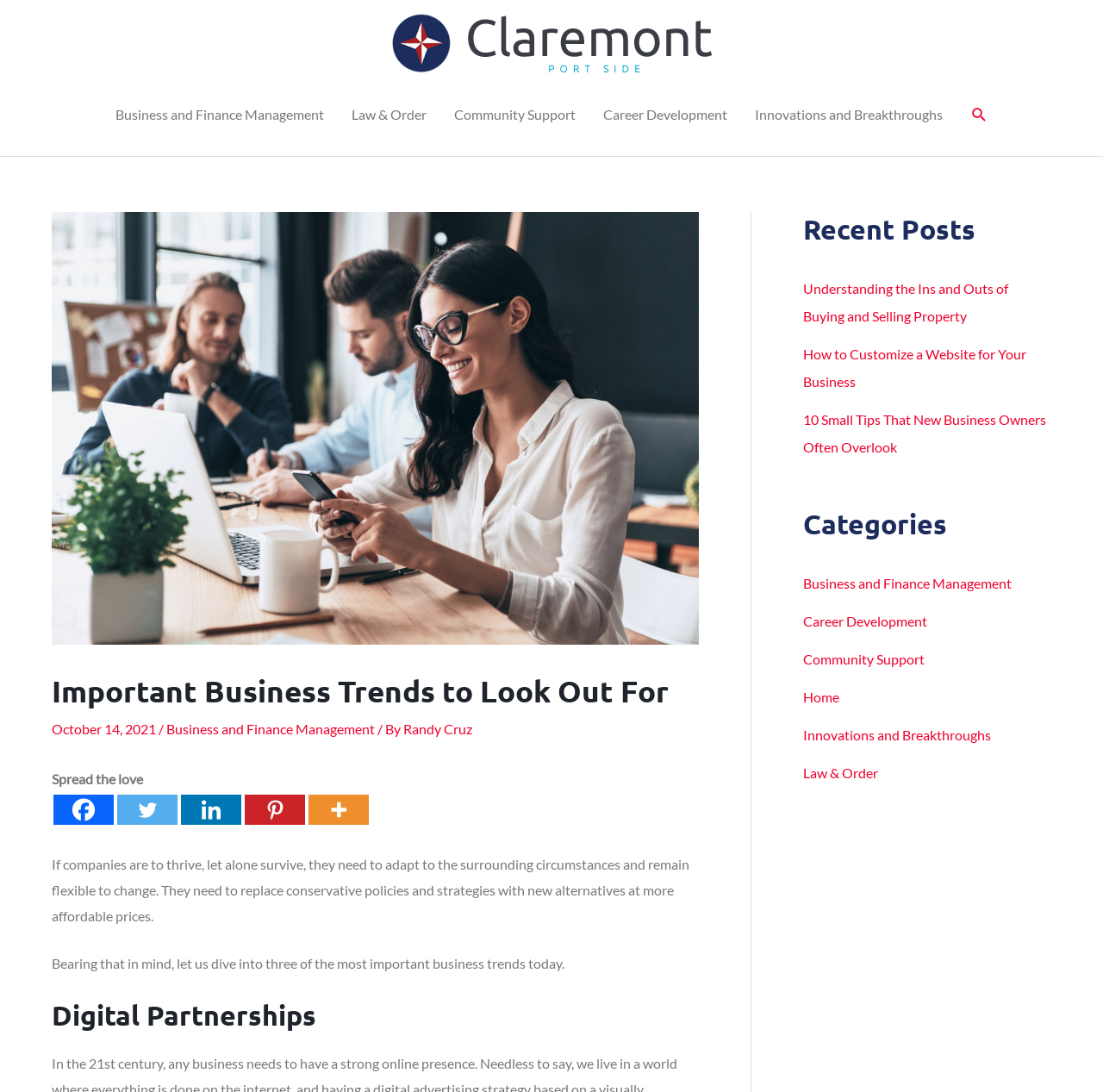Answer the question using only one word or a concise phrase: What is the name of the website?

Claremont Port Side